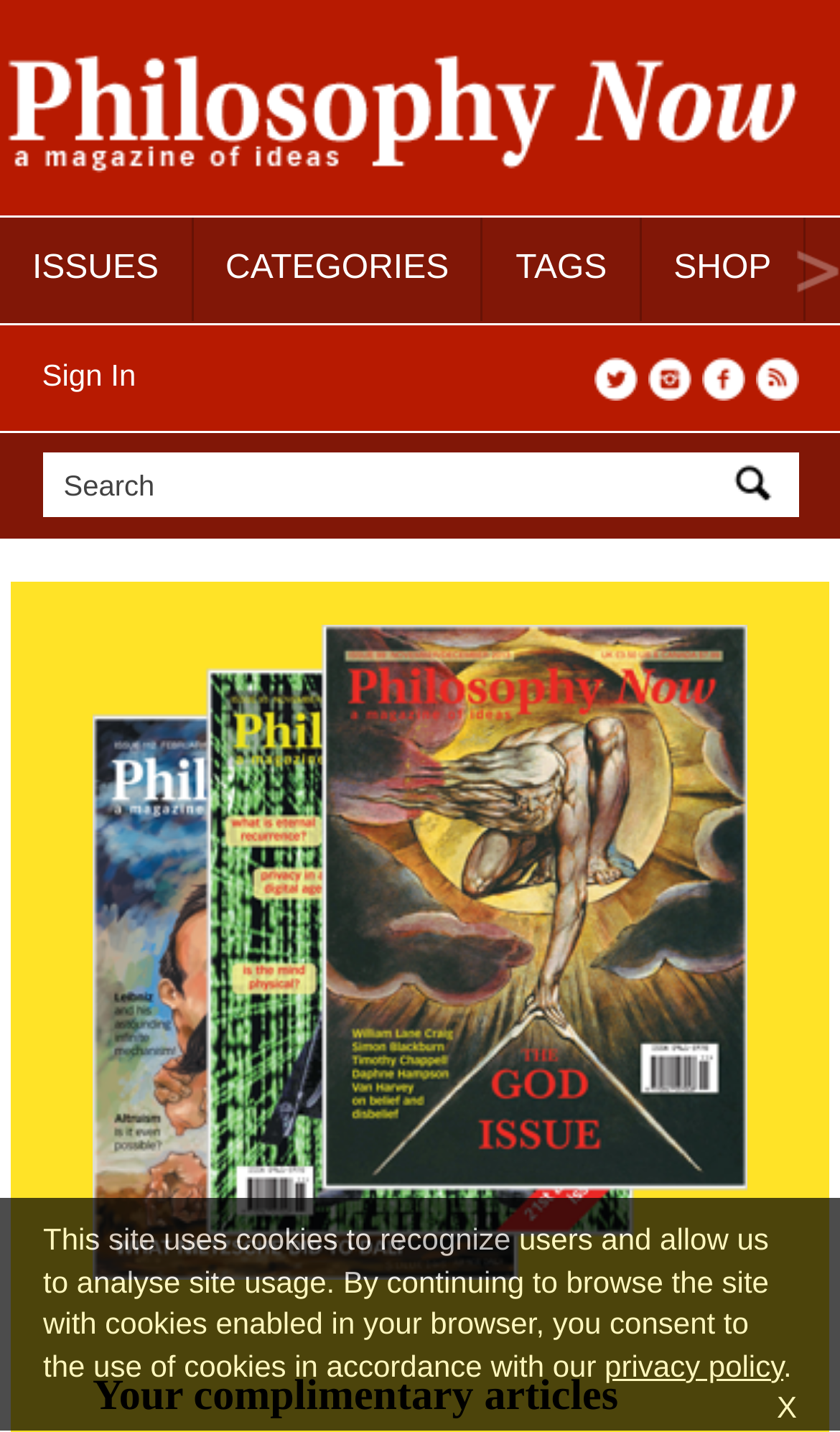What is the purpose of the textbox?
Answer the question in a detailed and comprehensive manner.

I determined the answer by looking at the textbox and the surrounding elements. I found a StaticText element with the text 'Search' next to the textbox, which suggests that the textbox is used for searching the website.